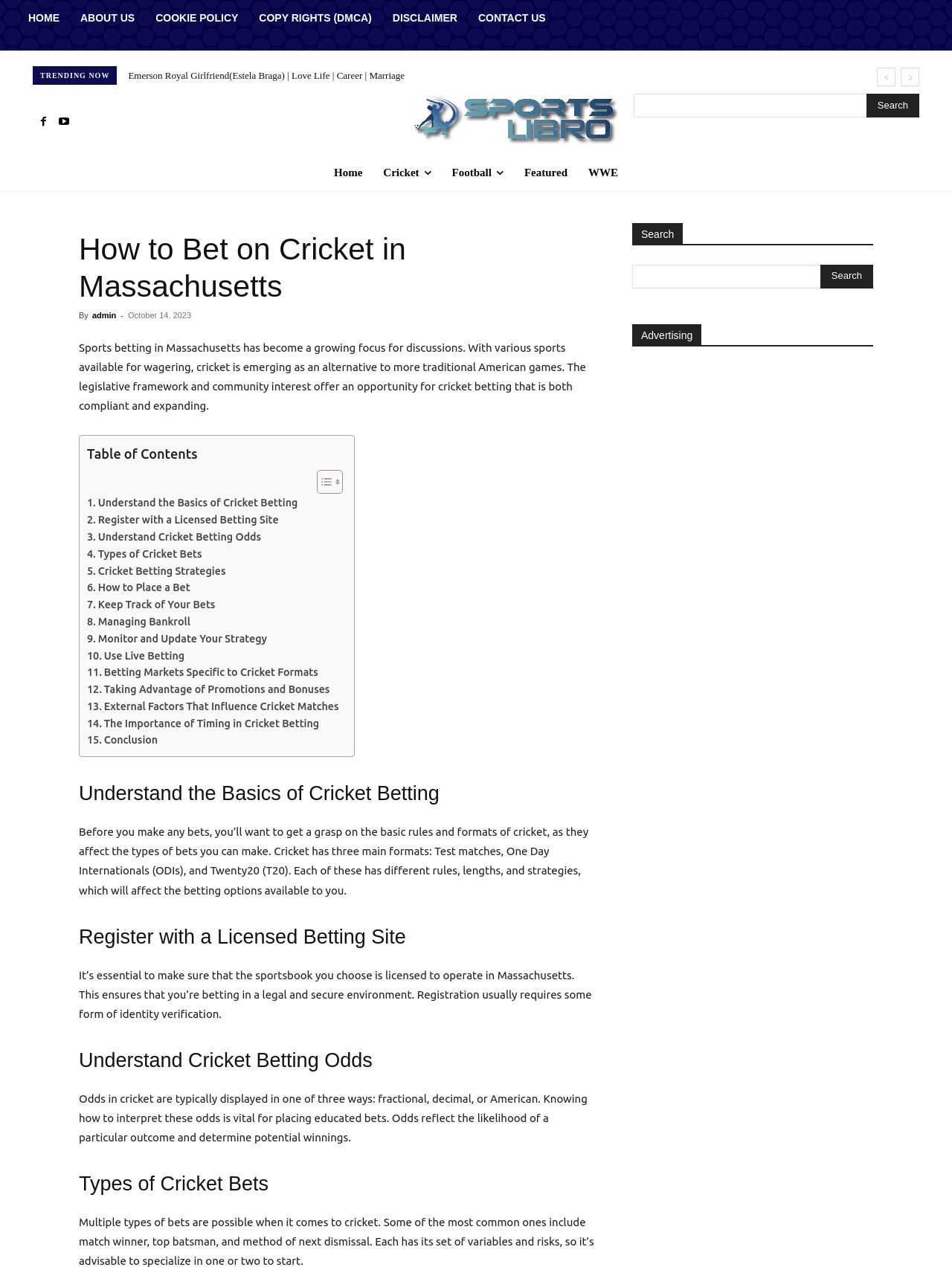Using the element description: "Monitor and Update Your Strategy", determine the bounding box coordinates for the specified UI element. The coordinates should be four float numbers between 0 and 1, [left, top, right, bottom].

[0.091, 0.495, 0.28, 0.508]